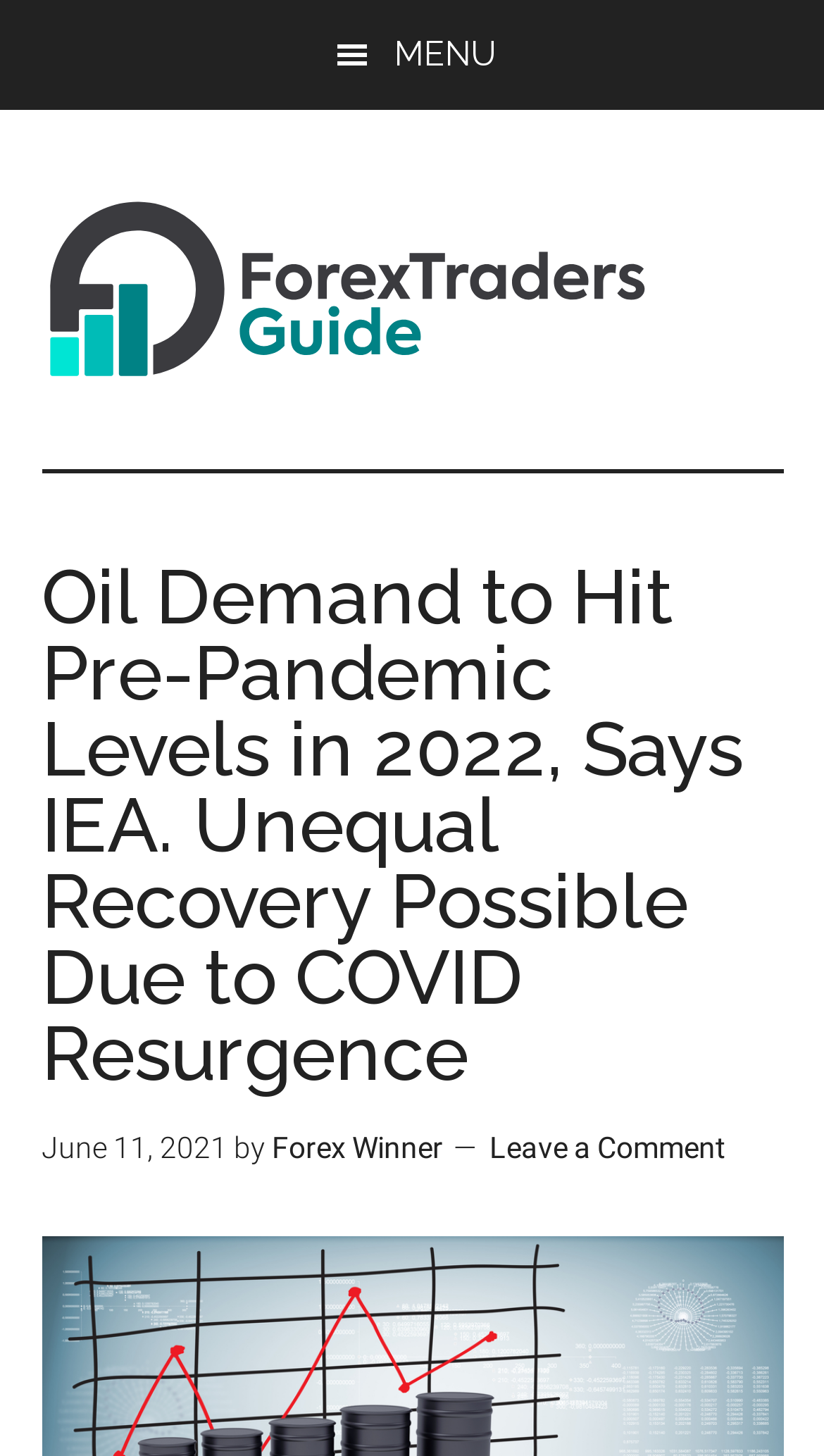Give the bounding box coordinates for the element described as: "Leave a Comment".

[0.594, 0.776, 0.881, 0.8]